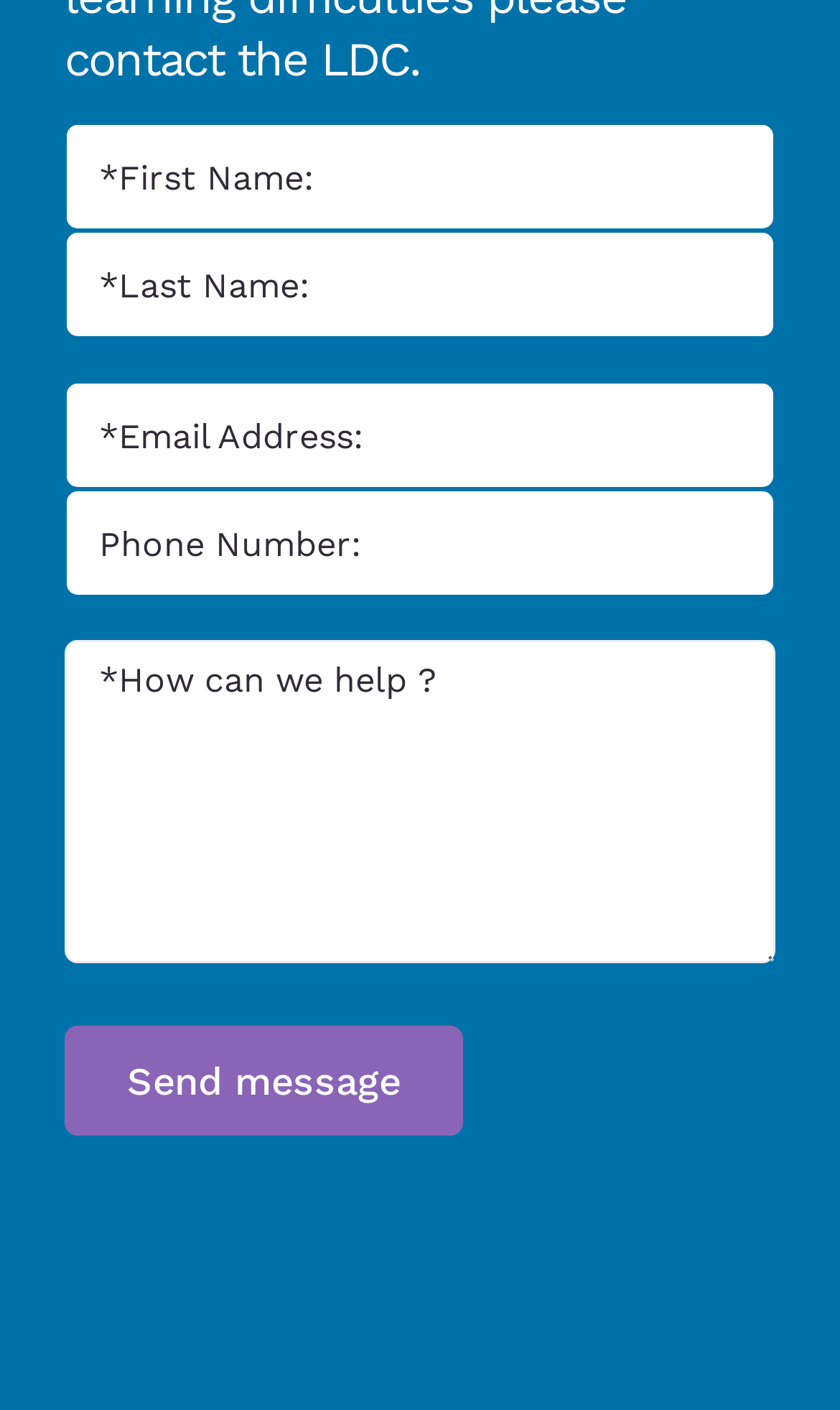What is the position of the 'Send message' button?
Identify the answer in the screenshot and reply with a single word or phrase.

Bottom left